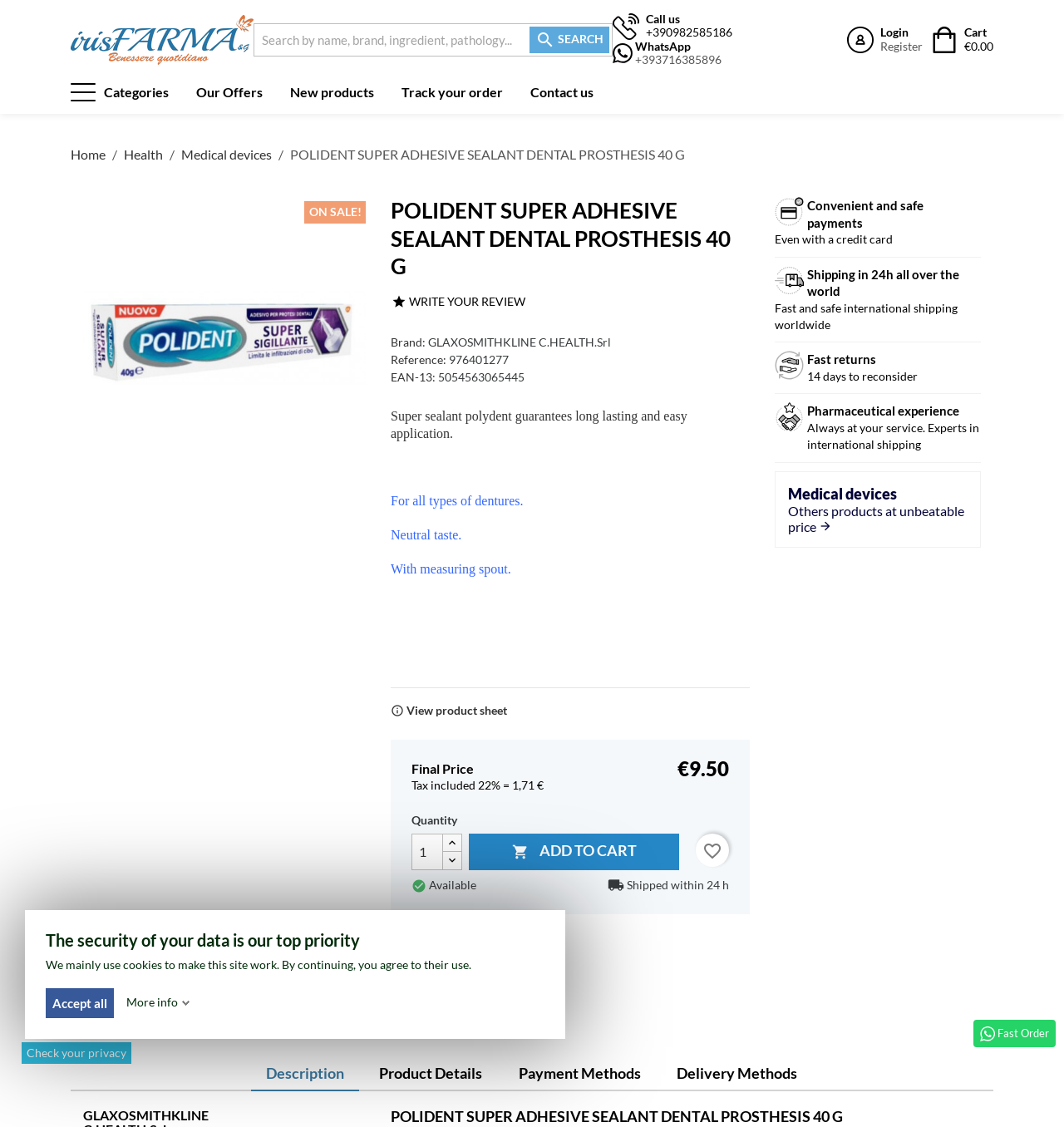Answer the question in a single word or phrase:
What is the shipping policy?

Shipped within 24 h